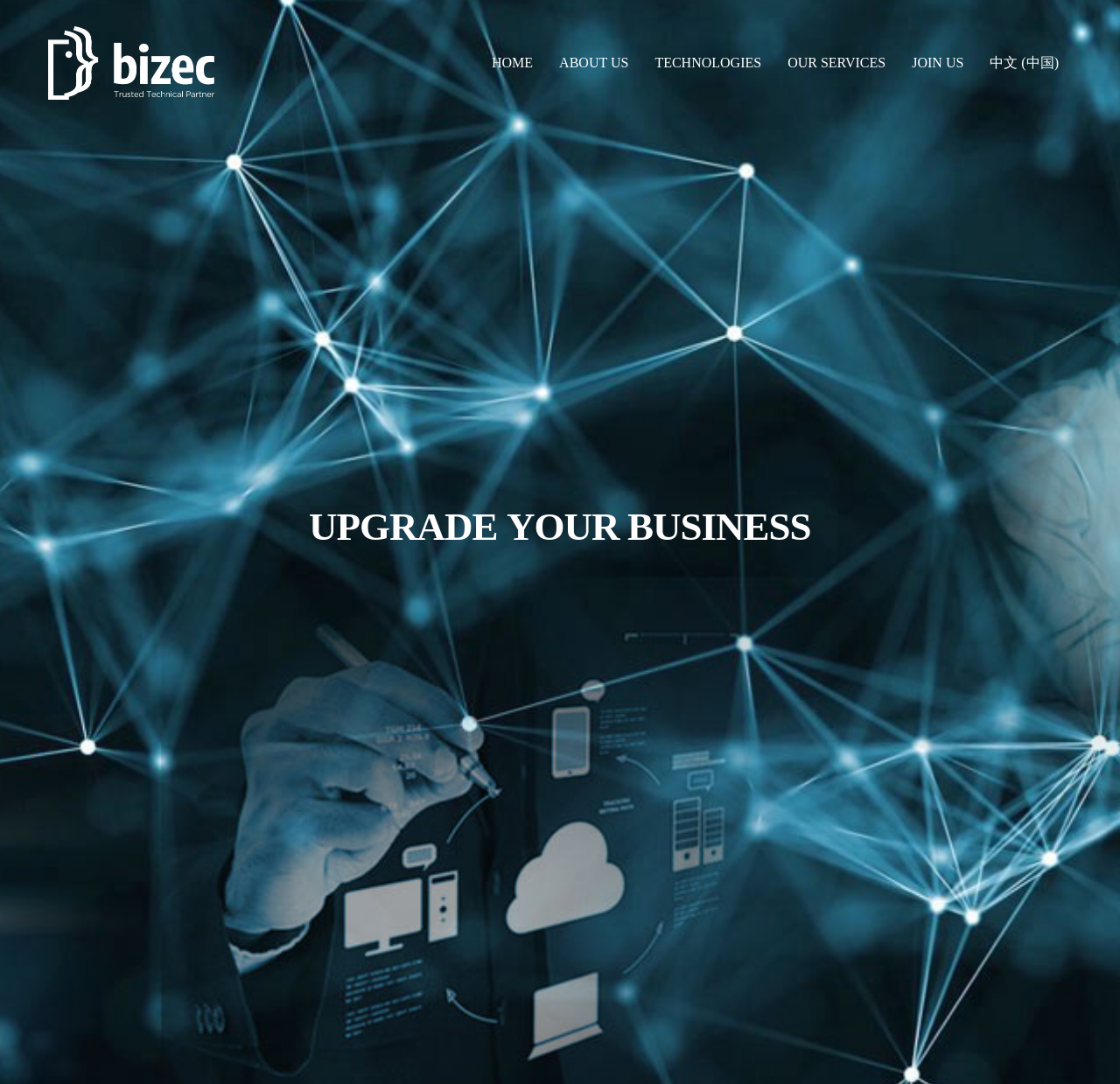Describe every aspect of the webpage comprehensively.

The webpage is for BIZEC, an intelligent ecological solution service provider. At the top-left corner, there is a "Skip links" section with two options: "Skip to primary navigation" and "Skip to content". 

Below the "Skip links" section, there is a horizontal navigation bar with six links: "BIZEC", "HOME", "ABOUT US", "TECHNOLOGIES", "OUR SERVICES", and "JOIN US". The "BIZEC" link is accompanied by a logo image. The navigation bar is positioned at the top of the page, spanning from the left to the right.

In the middle of the page, there is a prominent heading that reads "UPGRADE YOUR BUSINESS". This heading is centered and takes up a significant portion of the page's width.